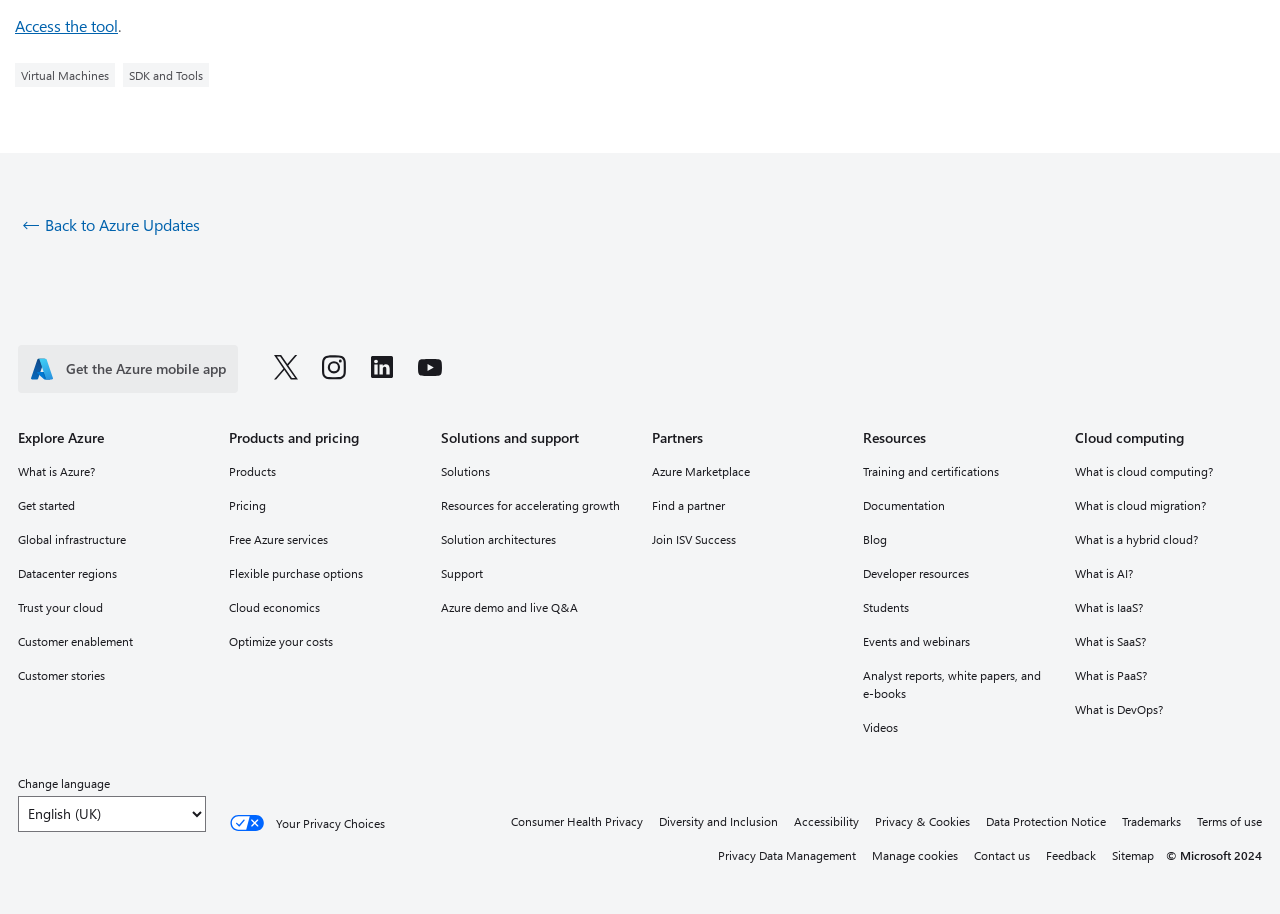Locate the bounding box for the described UI element: "Datacenter regions". Ensure the coordinates are four float numbers between 0 and 1, formatted as [left, top, right, bottom].

[0.014, 0.614, 0.16, 0.638]